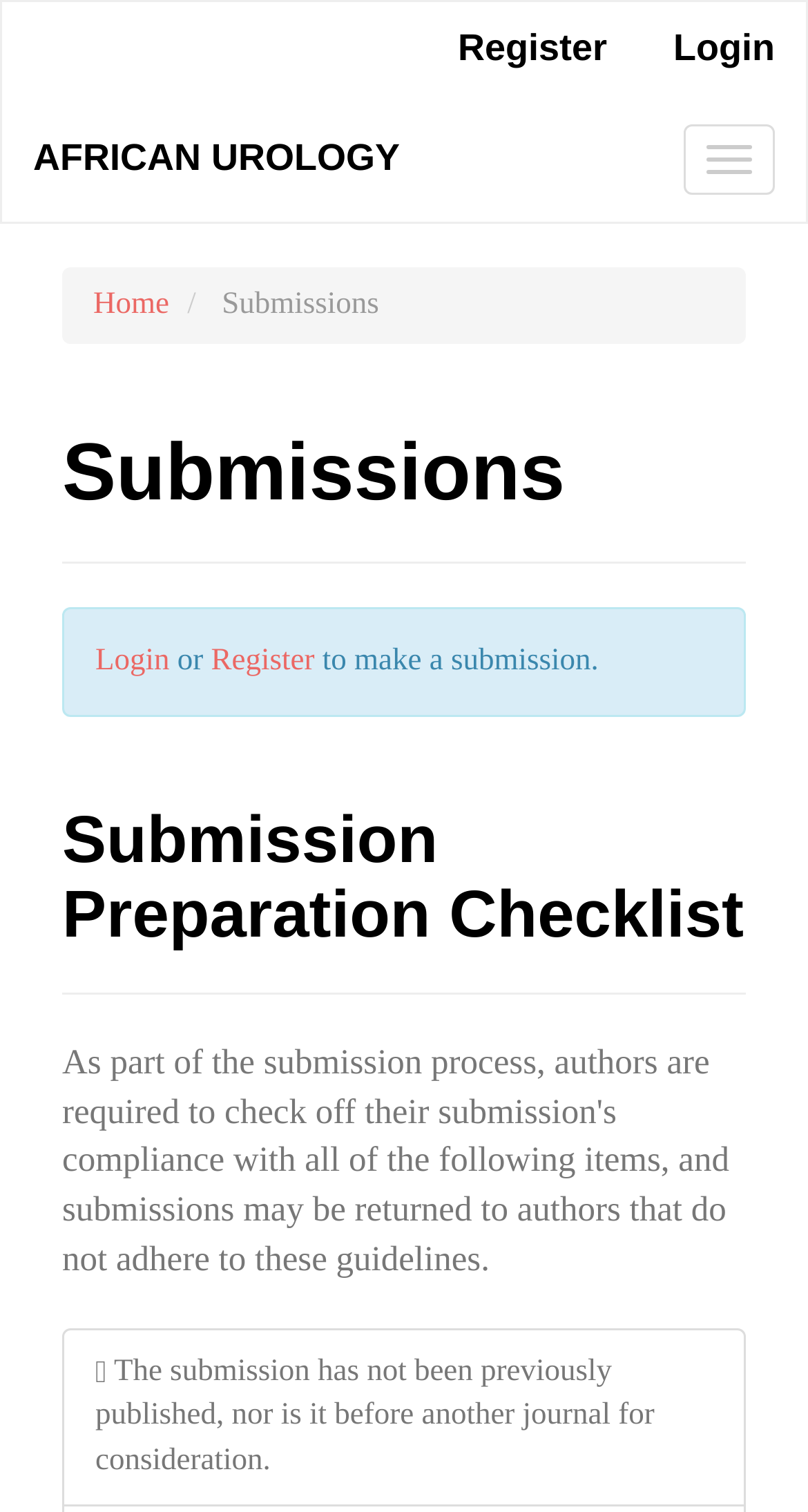Specify the bounding box coordinates of the area to click in order to execute this command: 'Click on Login'. The coordinates should consist of four float numbers ranging from 0 to 1, and should be formatted as [left, top, right, bottom].

[0.795, 0.001, 0.997, 0.064]